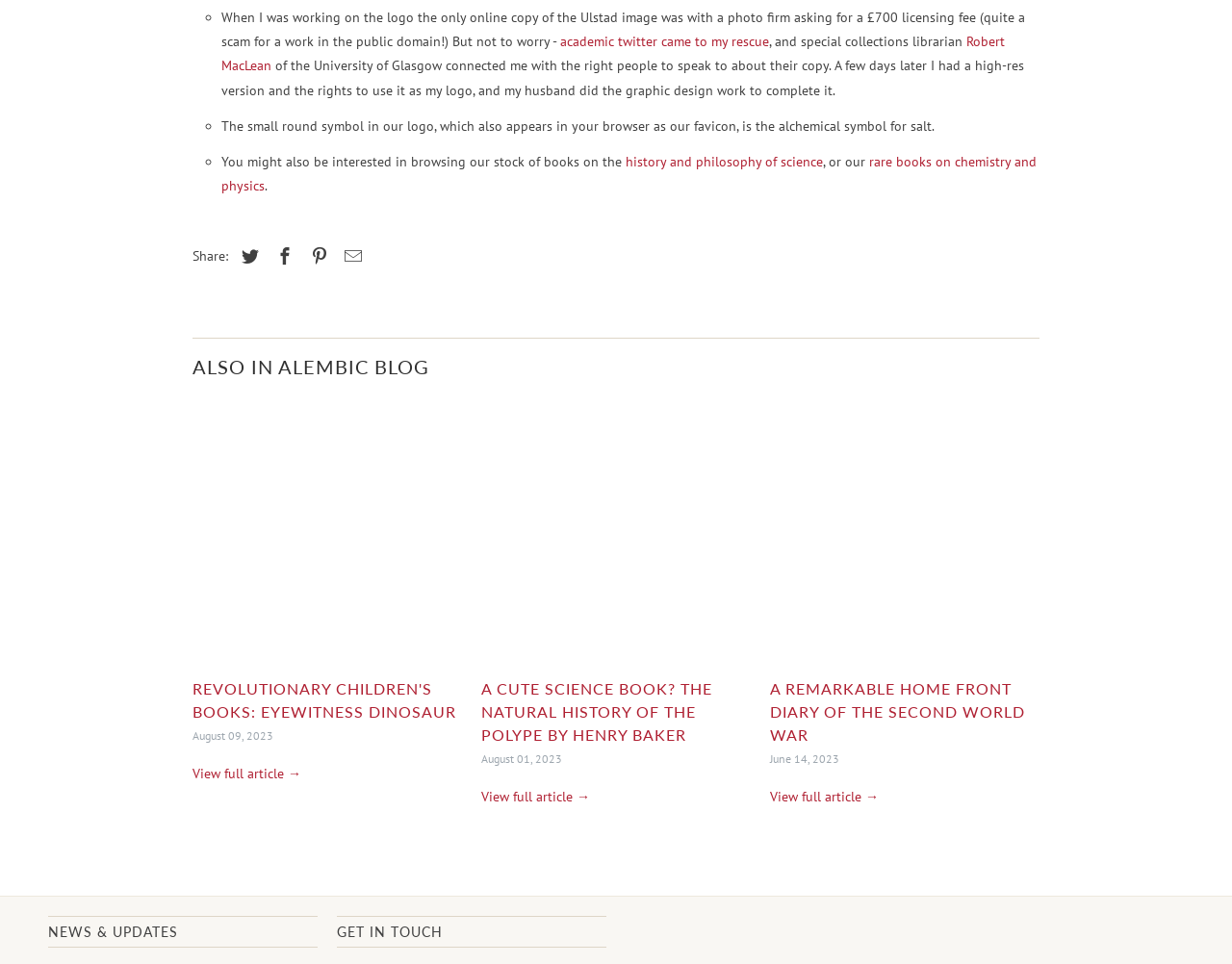Identify the bounding box for the described UI element. Provide the coordinates in (top-left x, top-left y, bottom-right x, bottom-right y) format with values ranging from 0 to 1: history and philosophy of science

[0.508, 0.159, 0.668, 0.177]